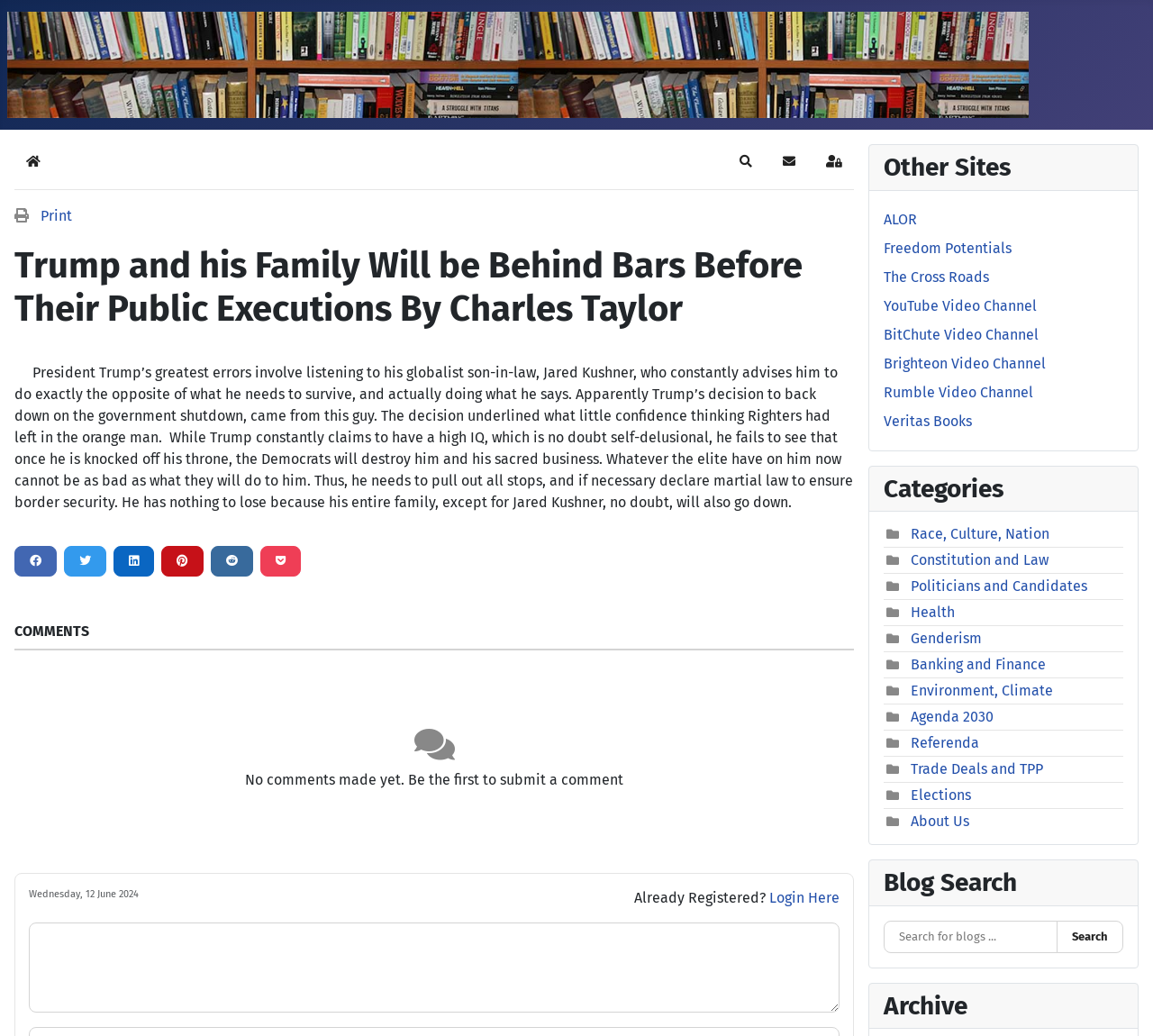Identify the coordinates of the bounding box for the element that must be clicked to accomplish the instruction: "Search for blogs".

[0.766, 0.889, 0.918, 0.92]